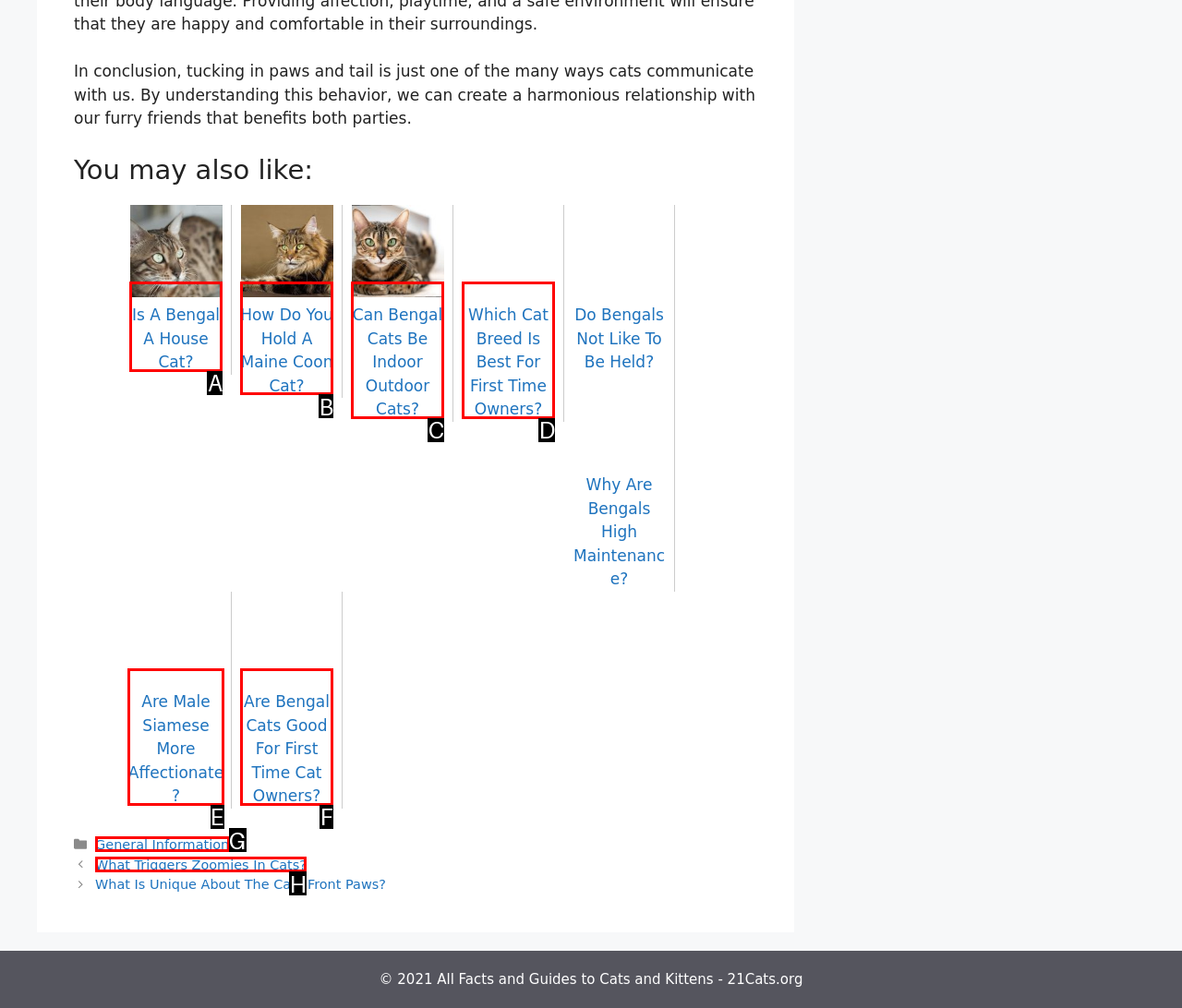Tell me the correct option to click for this task: Learn about 'General Information'
Write down the option's letter from the given choices.

G